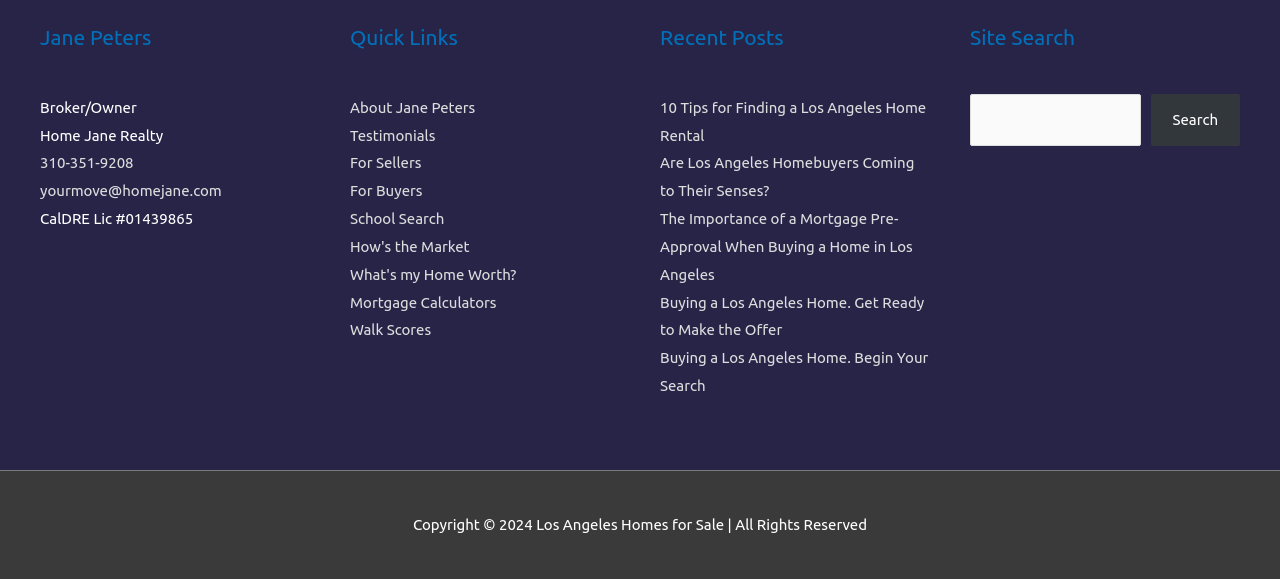Please identify the bounding box coordinates of the clickable region that I should interact with to perform the following instruction: "Email Jane Peters". The coordinates should be expressed as four float numbers between 0 and 1, i.e., [left, top, right, bottom].

[0.031, 0.315, 0.173, 0.344]